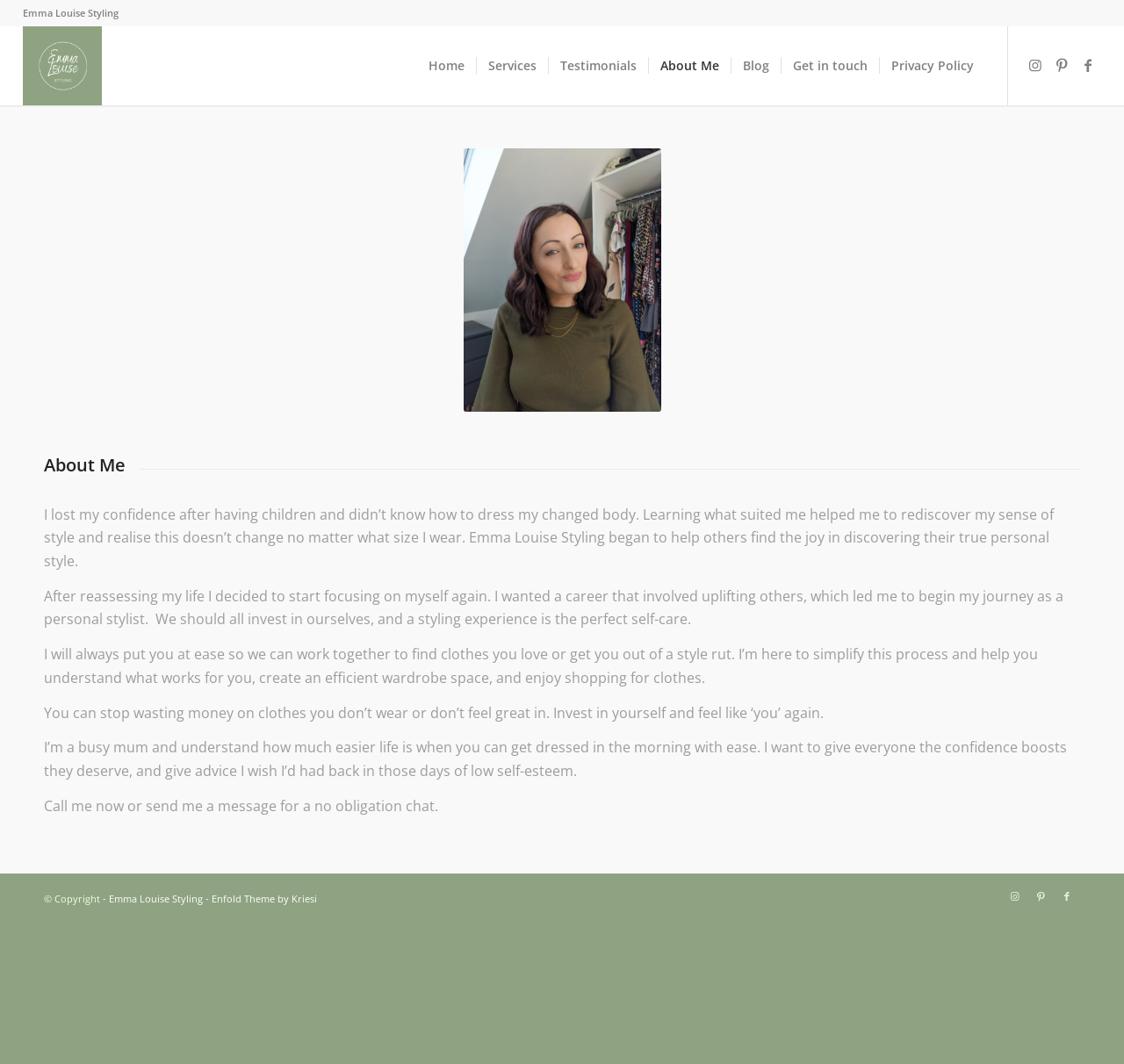Determine the bounding box for the HTML element described here: "Pinterest". The coordinates should be given as [left, top, right, bottom] with each number being a float between 0 and 1.

[0.933, 0.049, 0.957, 0.073]